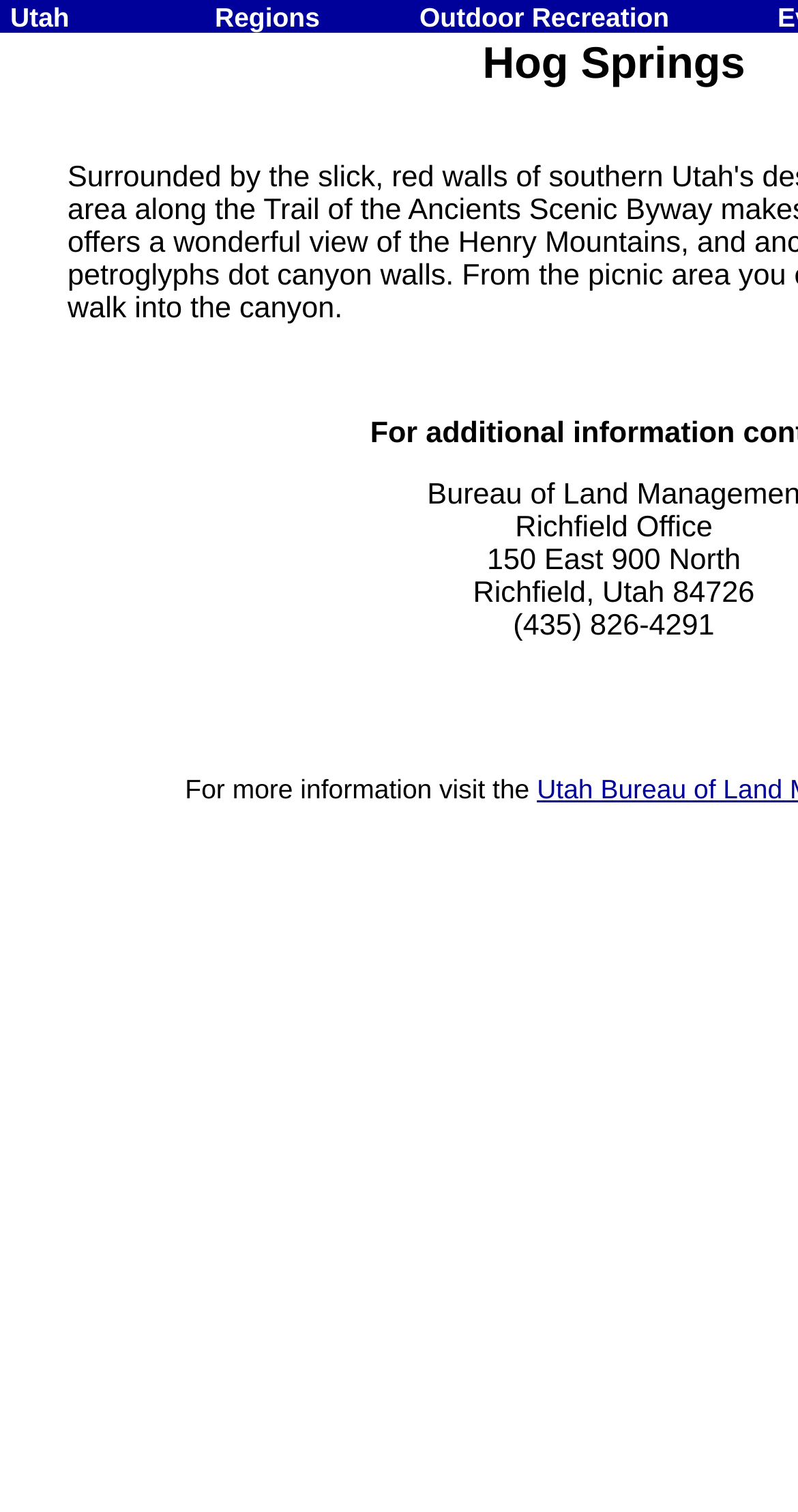How many columns are there in the navigation menu?
Could you answer the question with a detailed and thorough explanation?

I counted the number of layout table cells that contain links and found 6 of them, which are arranged horizontally, indicating that there are 6 columns in the navigation menu.